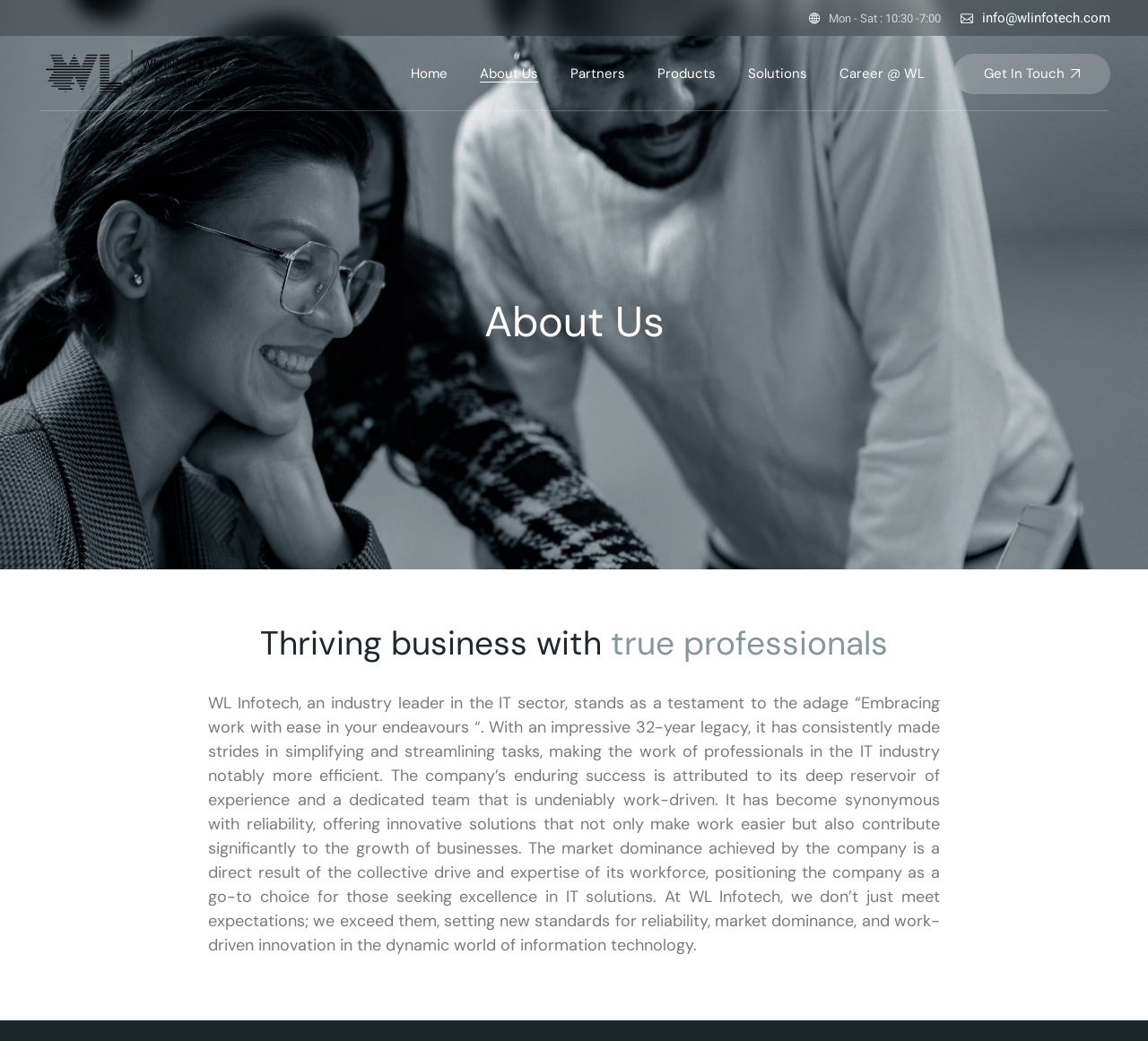Provide the bounding box coordinates of the HTML element this sentence describes: "About Us". The bounding box coordinates consist of four float numbers between 0 and 1, i.e., [left, top, right, bottom].

[0.418, 0.034, 0.469, 0.107]